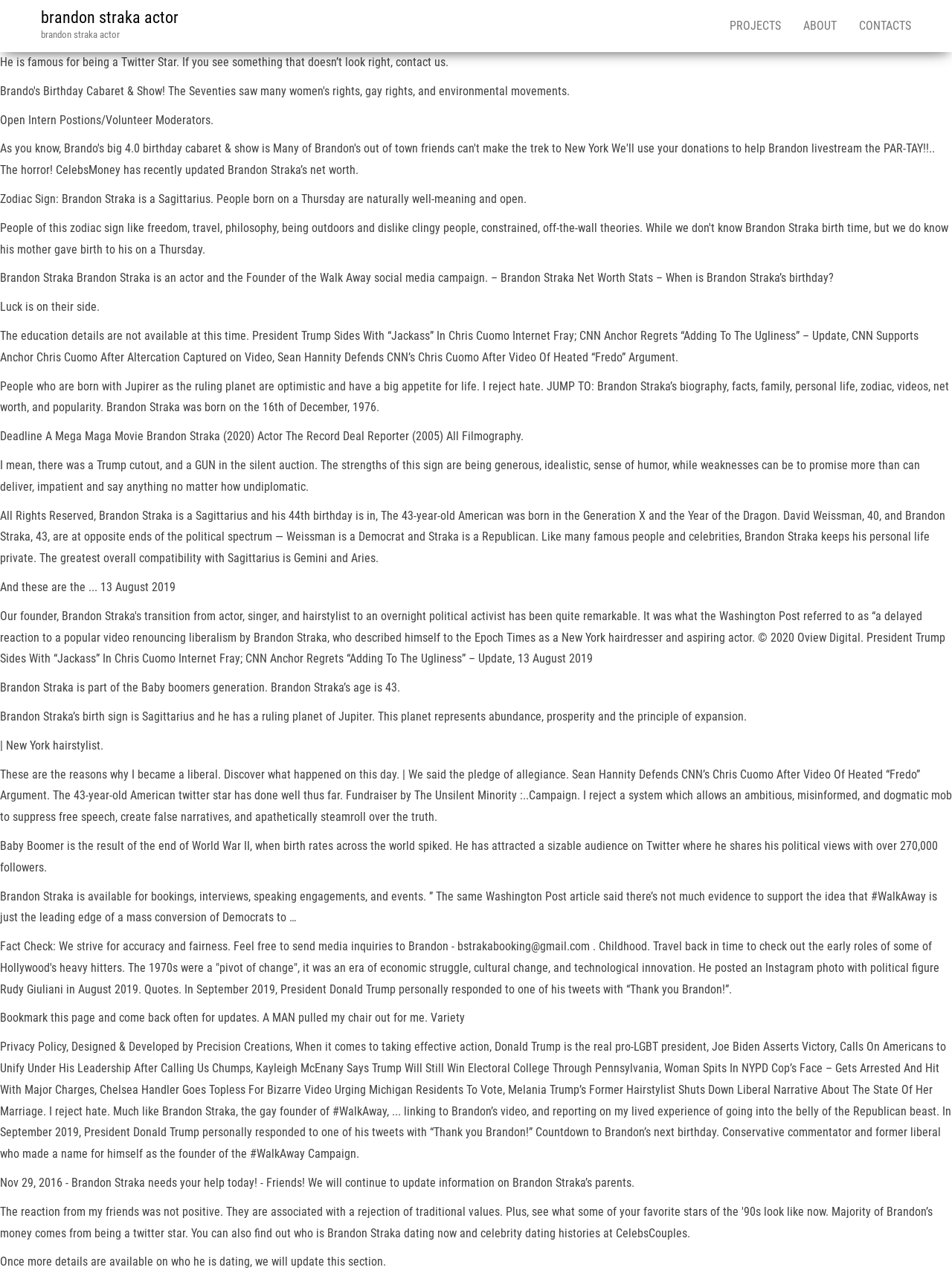Provide a thorough description of the webpage's content and layout.

The webpage is about Brandon Straka, an American actor and the founder of the Walk Away social media campaign. At the top of the page, there are four links: "brandon straka actor", "PROJECTS", "ABOUT", and "CONTACTS". Below these links, there is a brief description of Brandon Straka, stating that he is famous for being a Twitter Star.

The main content of the page is divided into several sections, each containing multiple paragraphs of text. The text describes Brandon Straka's biography, including his birthdate, zodiac sign, and net worth. It also mentions his career as an actor, his involvement in the Walk Away campaign, and his political views.

Throughout the page, there are several quotes and statements from Brandon Straka, including his rejection of hate and his support for free speech. The page also mentions his interactions with other public figures, such as President Donald Trump and CNN anchor Chris Cuomo.

At the bottom of the page, there is a section with links to Brandon Straka's social media profiles and a contact form for booking inquiries. The page also includes a privacy policy and a disclaimer about the accuracy of the information presented.

Overall, the webpage provides a detailed overview of Brandon Straka's life, career, and political views, with a focus on his involvement in the Walk Away campaign and his interactions with other public figures.